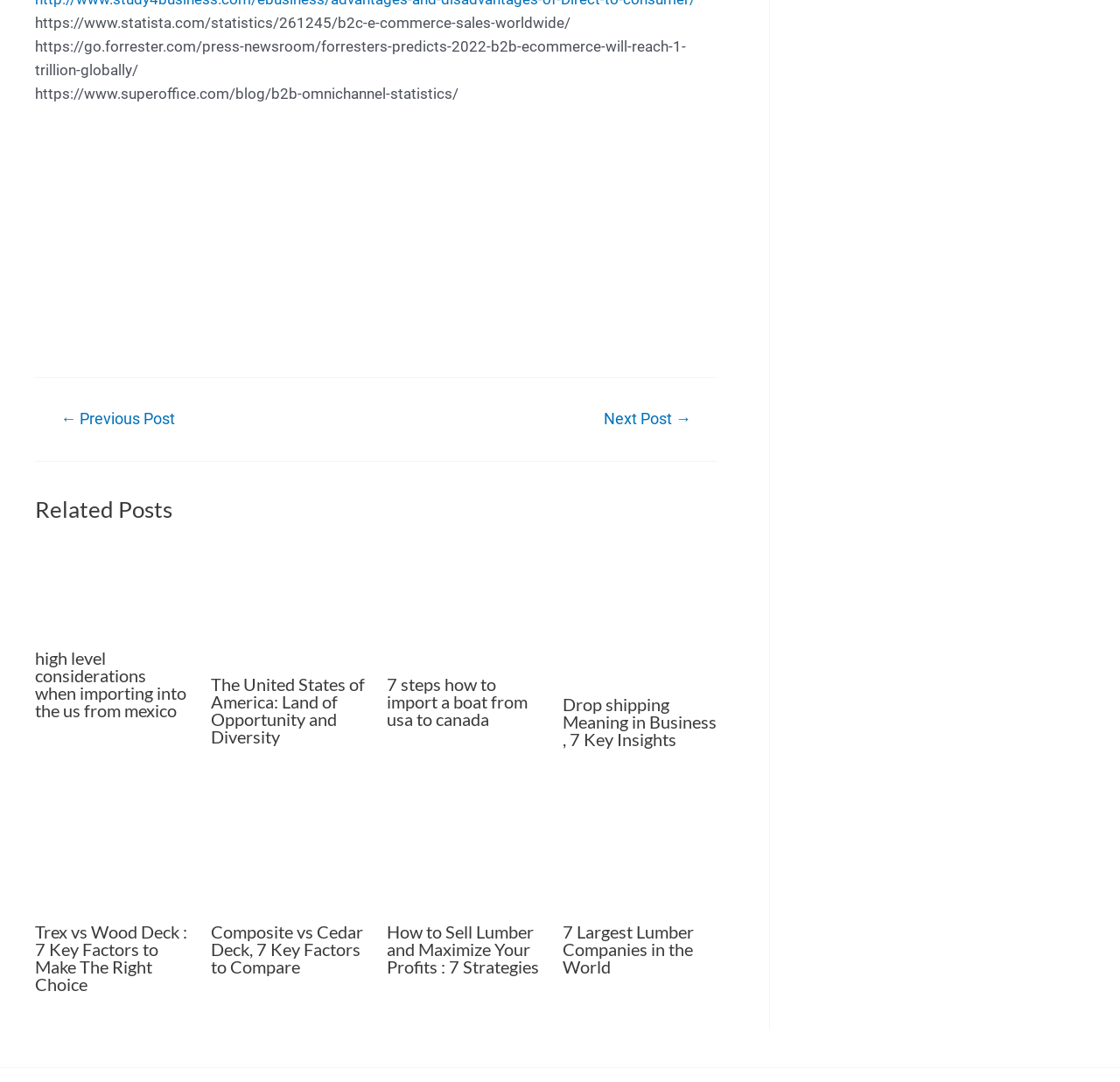Identify the bounding box of the HTML element described as: "alt="dropshipping meaning in business"".

[0.502, 0.563, 0.64, 0.579]